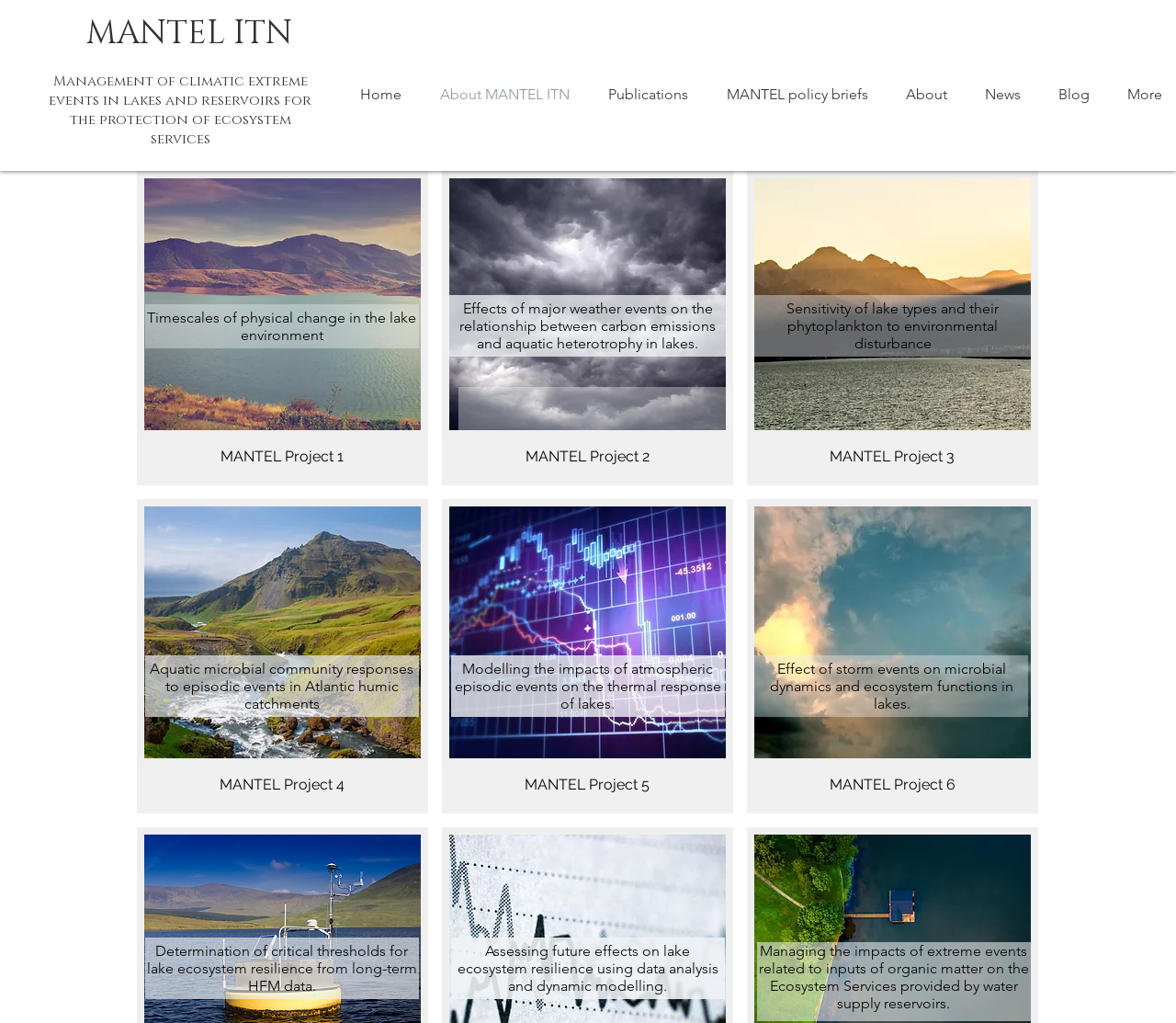Locate the bounding box coordinates of the element that needs to be clicked to carry out the instruction: "Explore the News section". The coordinates should be given as four float numbers ranging from 0 to 1, i.e., [left, top, right, bottom].

[0.821, 0.065, 0.884, 0.119]